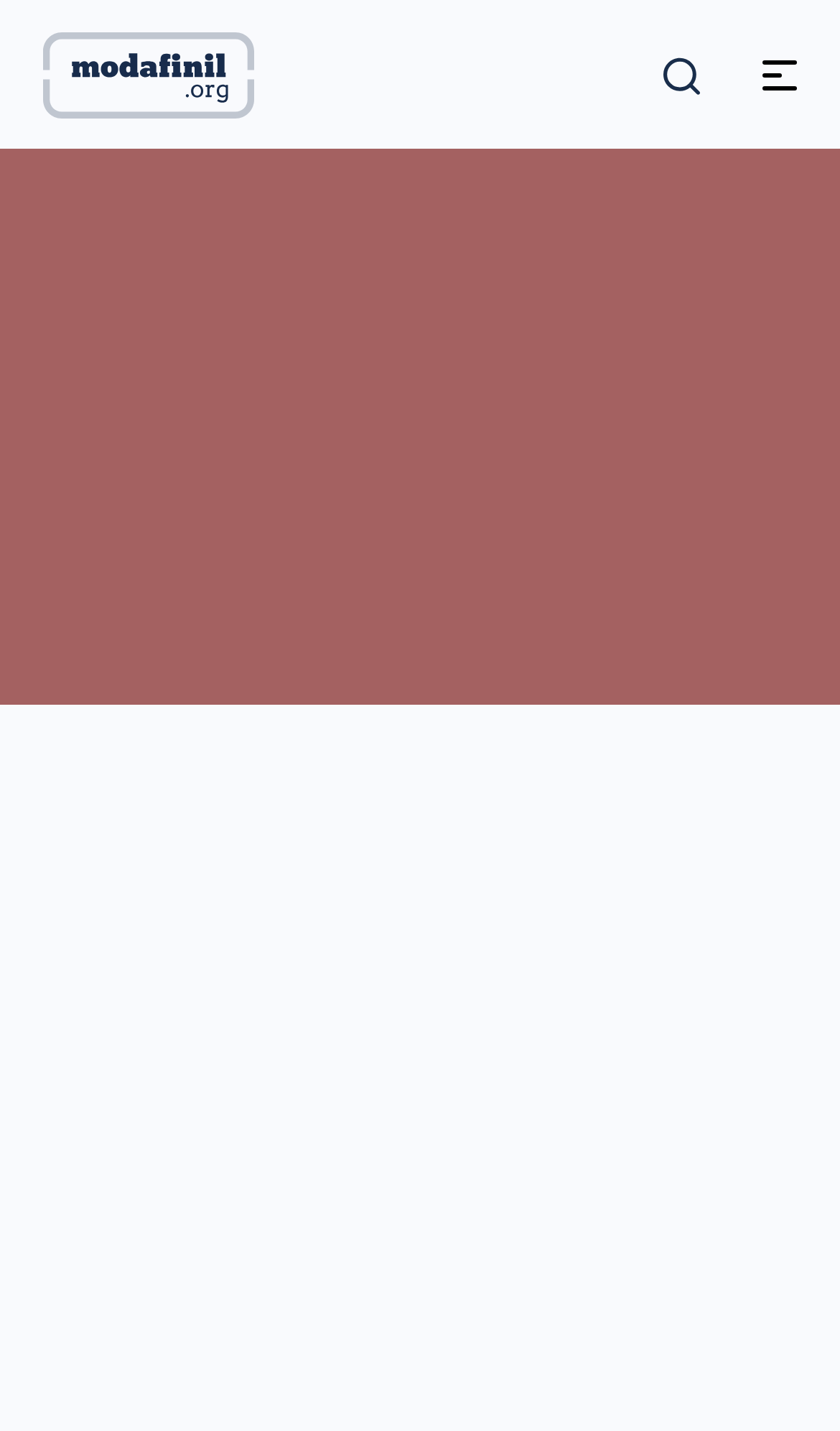From the given element description: "Mark Anderson", find the bounding box for the UI element. Provide the coordinates as four float numbers between 0 and 1, in the order [left, top, right, bottom].

[0.236, 0.762, 0.508, 0.791]